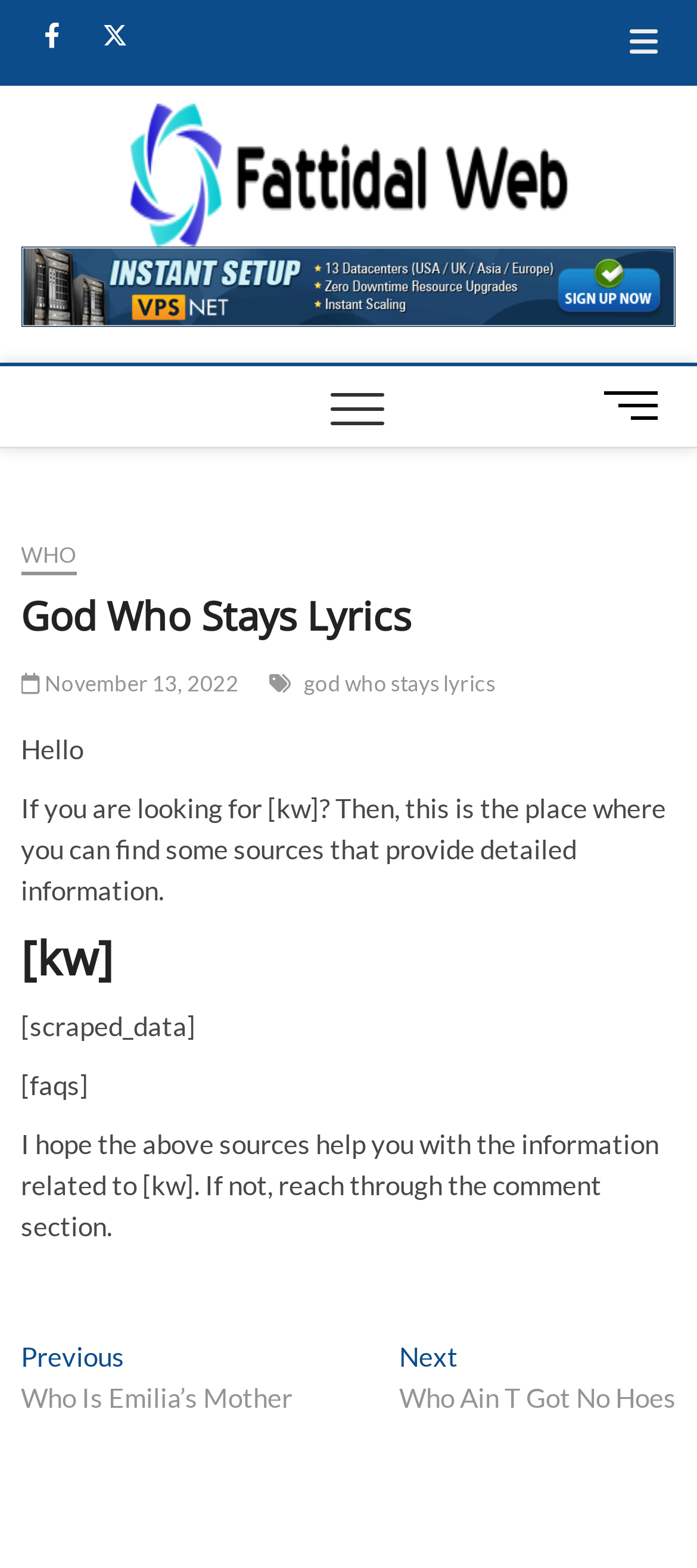What is the name of the song?
Give a comprehensive and detailed explanation for the question.

The answer can be inferred from the heading 'God Who Stays Lyrics' which is present in the article section of the webpage.